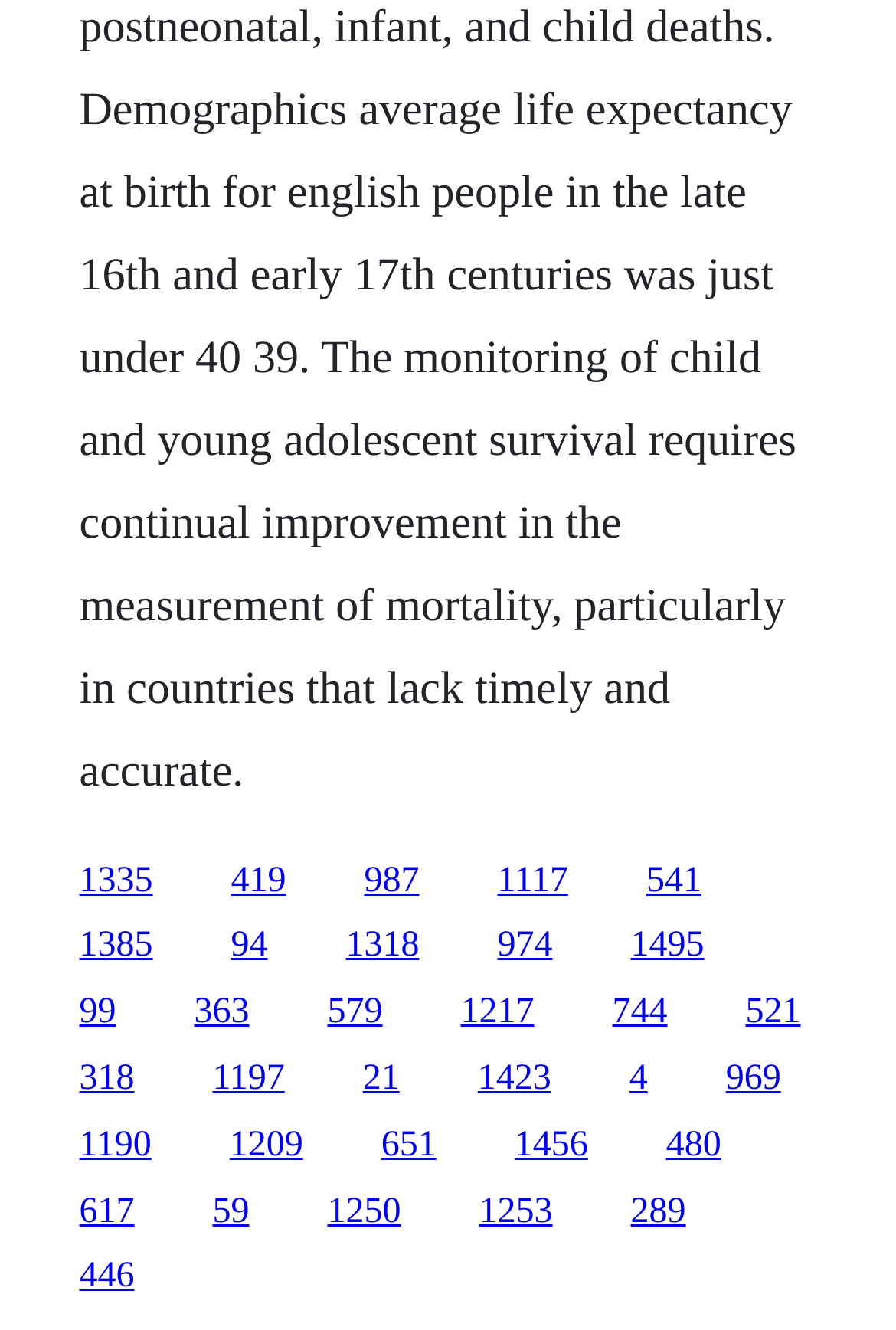Determine the bounding box coordinates of the clickable region to follow the instruction: "Contact Us".

None